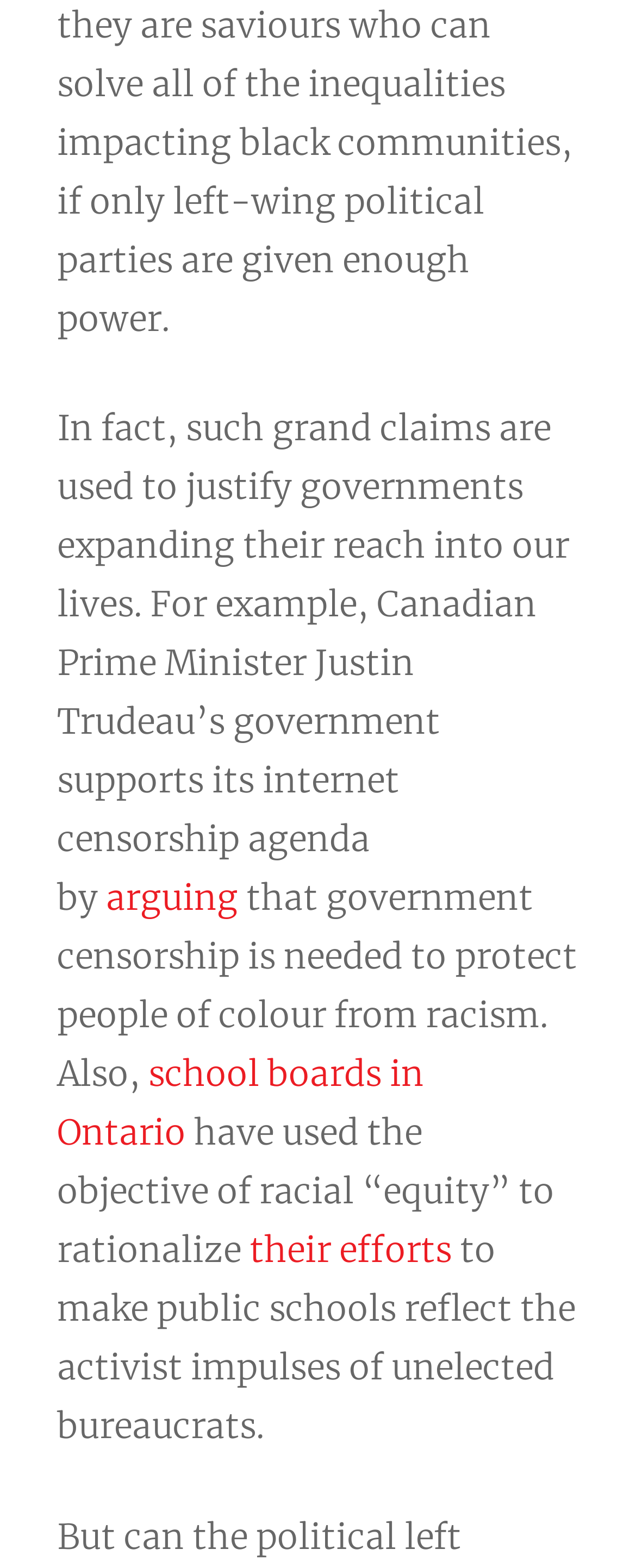Based on the description "their efforts", find the bounding box of the specified UI element.

[0.392, 0.783, 0.71, 0.811]